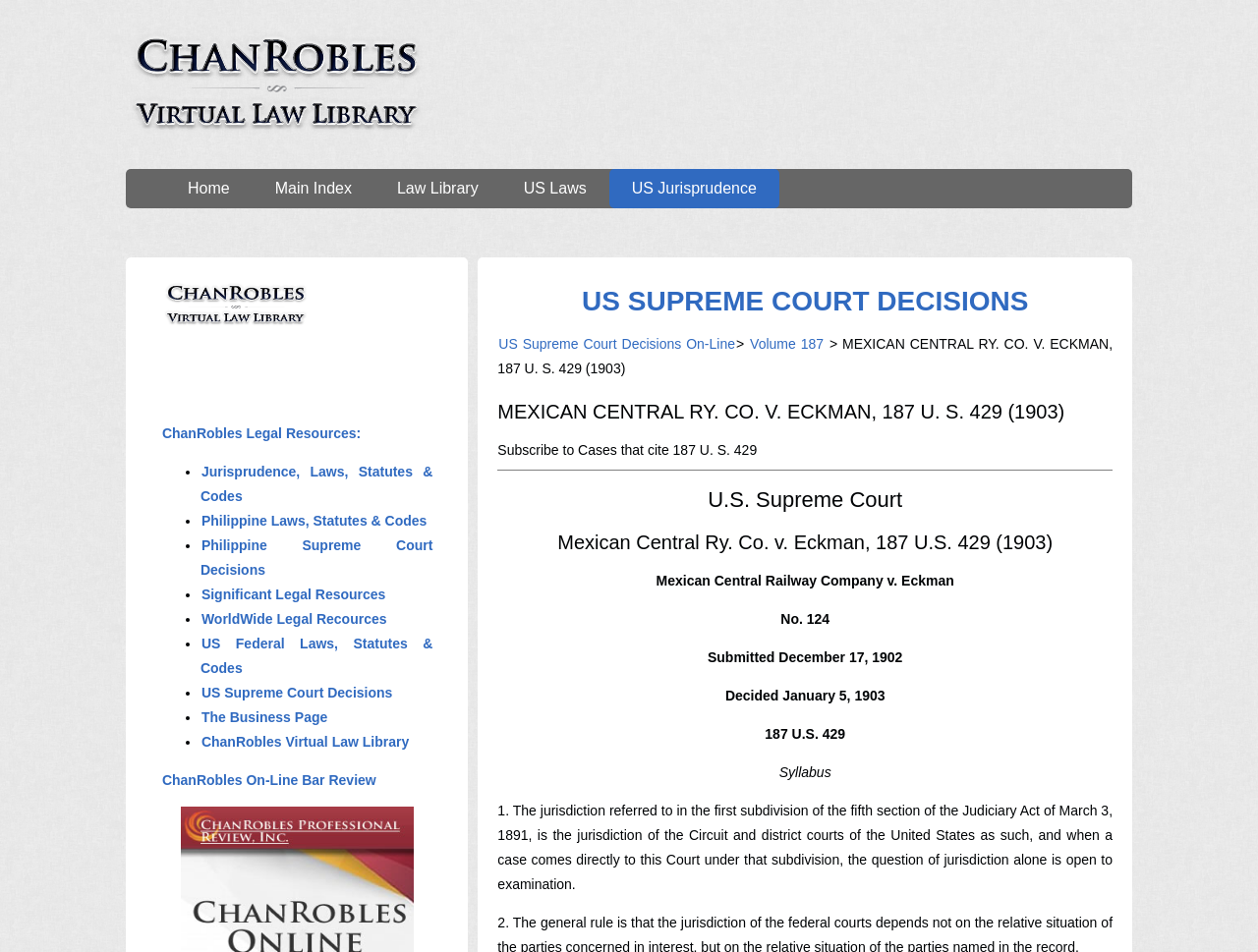What is the jurisdiction referred to in the first subdivision of the Judiciary Act of March 3, 1891?
Look at the screenshot and provide an in-depth answer.

The question is asking for the jurisdiction referred to in the first subdivision of the Judiciary Act of March 3, 1891. By looking at the webpage, we can see that the StaticText '1. The jurisdiction referred to in the first subdivision of the Judiciary Act of March 3, 1891, is the jurisdiction of the Circuit and district courts of the United States as such...' is present, which provides the answer.